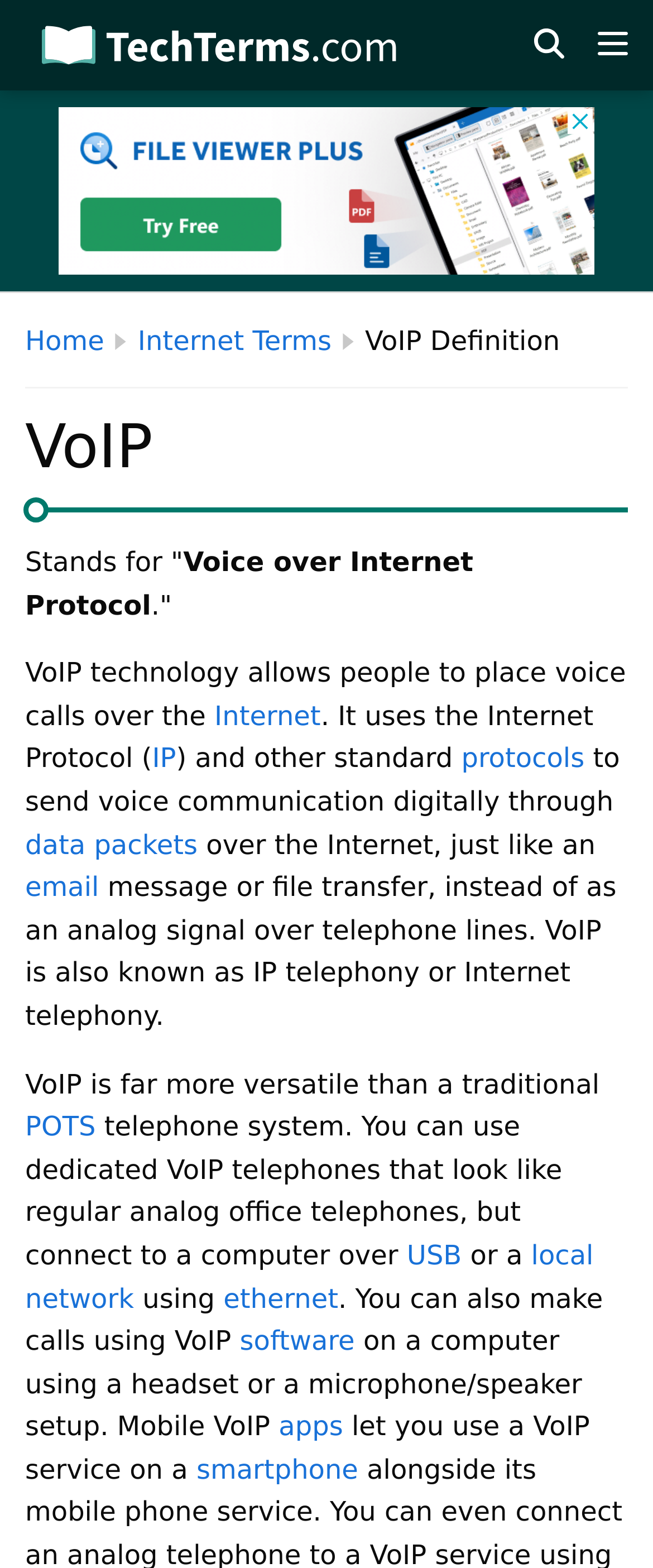Use the details in the image to answer the question thoroughly: 
What is another name for VoIP?

The webpage mentions that VoIP is also known as IP telephony or Internet telephony, which is stated in the sentence 'VoIP is also known as IP telephony or Internet telephony.'